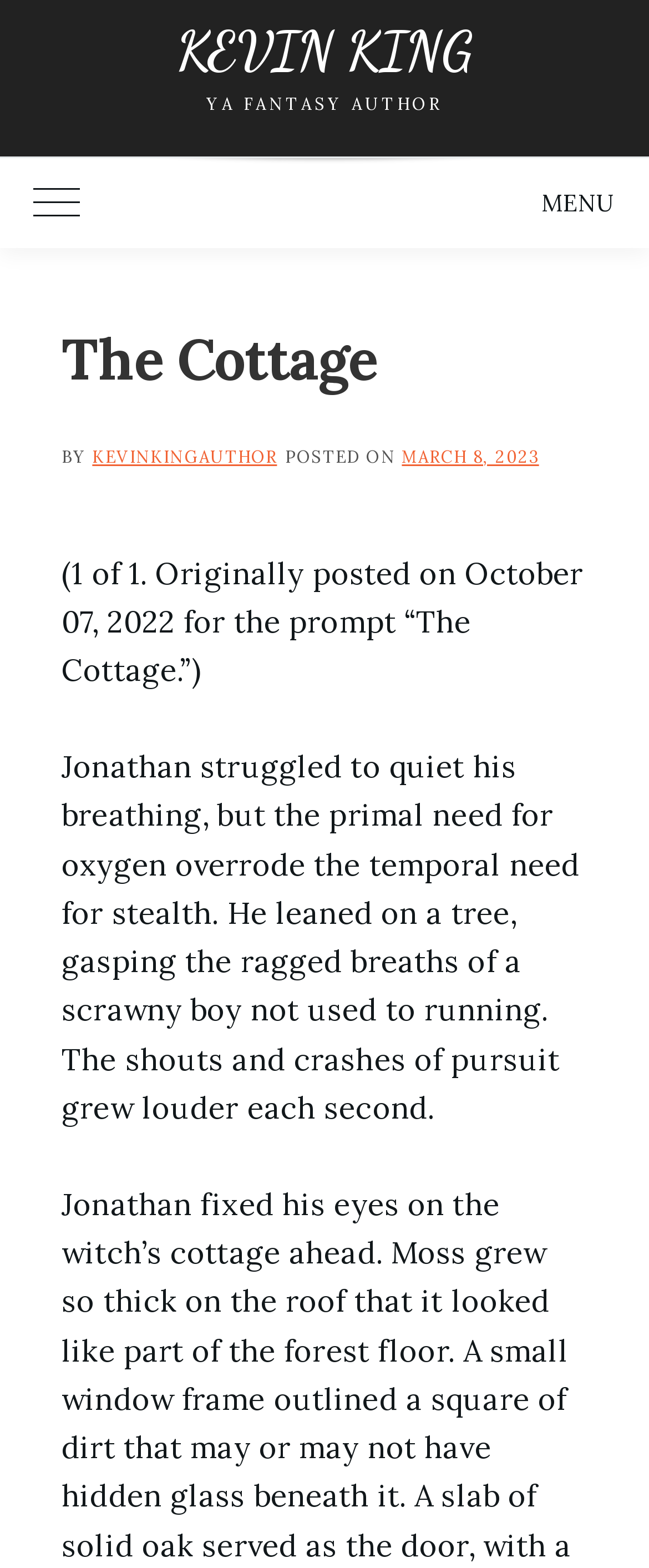What is the author's name?
Please describe in detail the information shown in the image to answer the question.

The author's name can be found in the heading element 'KEVIN KING' and also in the link 'KEVINKINGAUTHOR' which is part of the header section.